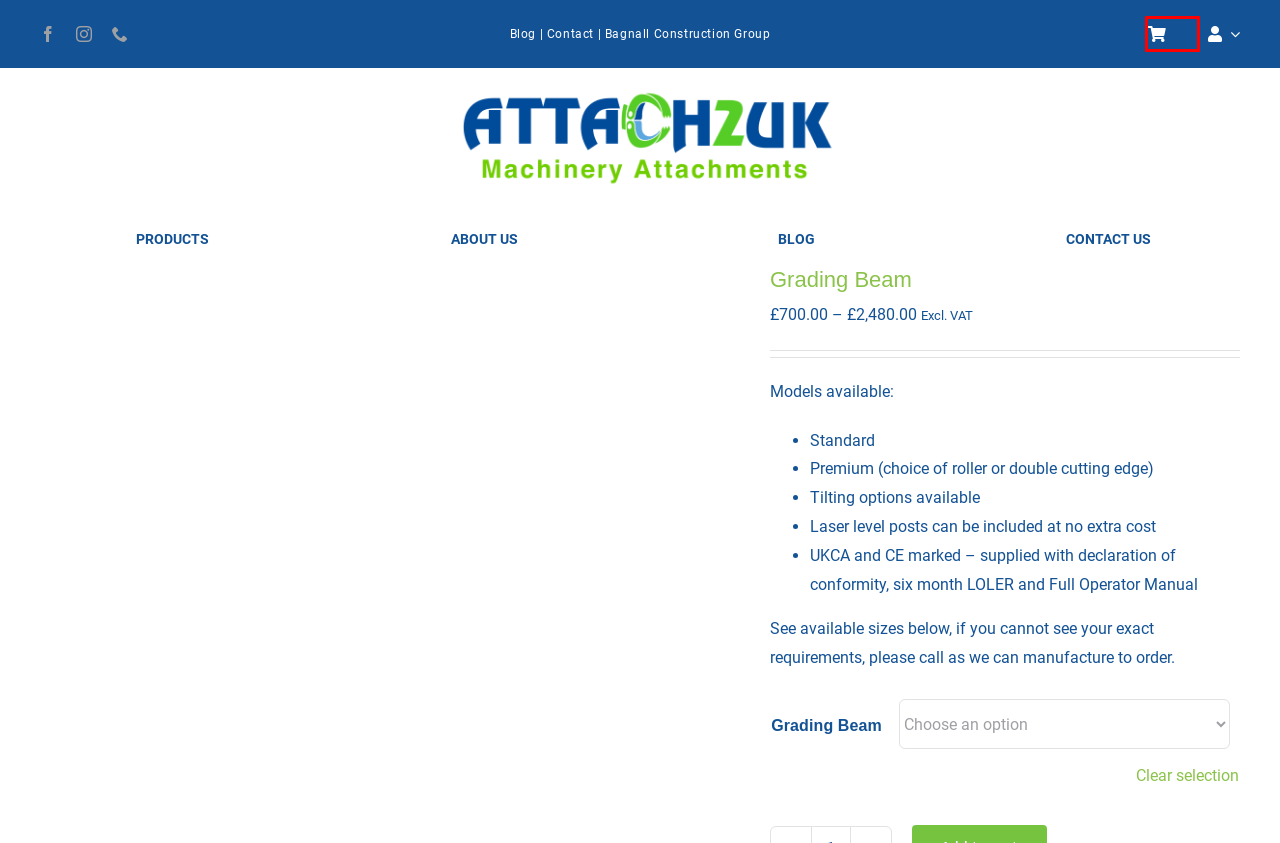Review the webpage screenshot and focus on the UI element within the red bounding box. Select the best-matching webpage description for the new webpage that follows after clicking the highlighted element. Here are the candidates:
A. Attach2UK – Machinery Attachments
B. Refurbishment of Trickling Filters - Bagnall Construction
C. Digging Bucket 8 – 40 Tonne – Attach2UK
D. My account – Attach2UK
E. Excavator Mounted Pipe Lifter – Attach2UK
F. Cart – Attach2UK
G. Contact – Attach2UK
H. Loader Bucket – Attach2UK

F